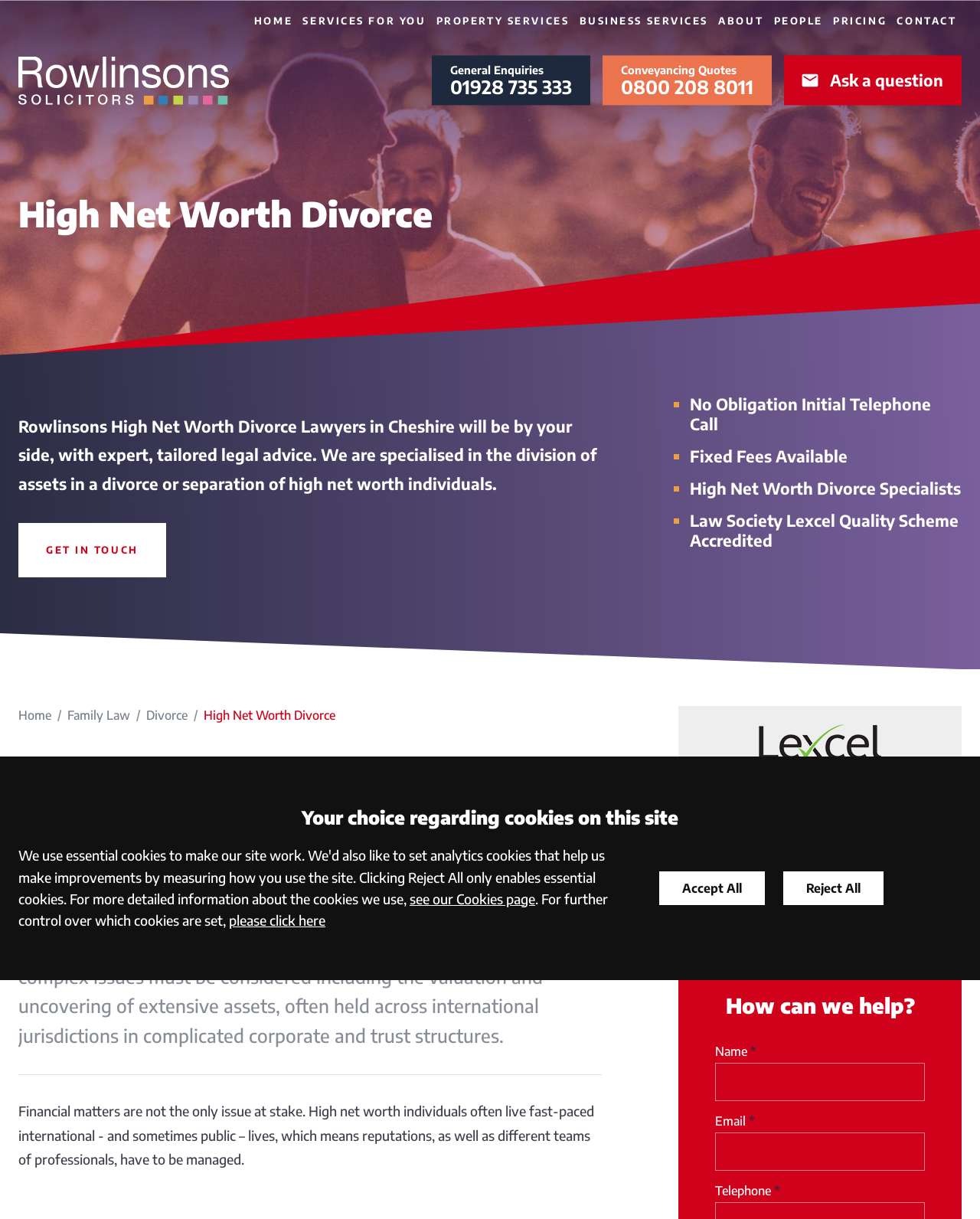What is the purpose of the form at the bottom of the webpage?
Answer the question with a detailed explanation, including all necessary information.

I found the answer by looking at the static text element with the text 'How can we help?' at the bottom center of the webpage, and the form elements below it, which are likely used to get in touch with the law firm.